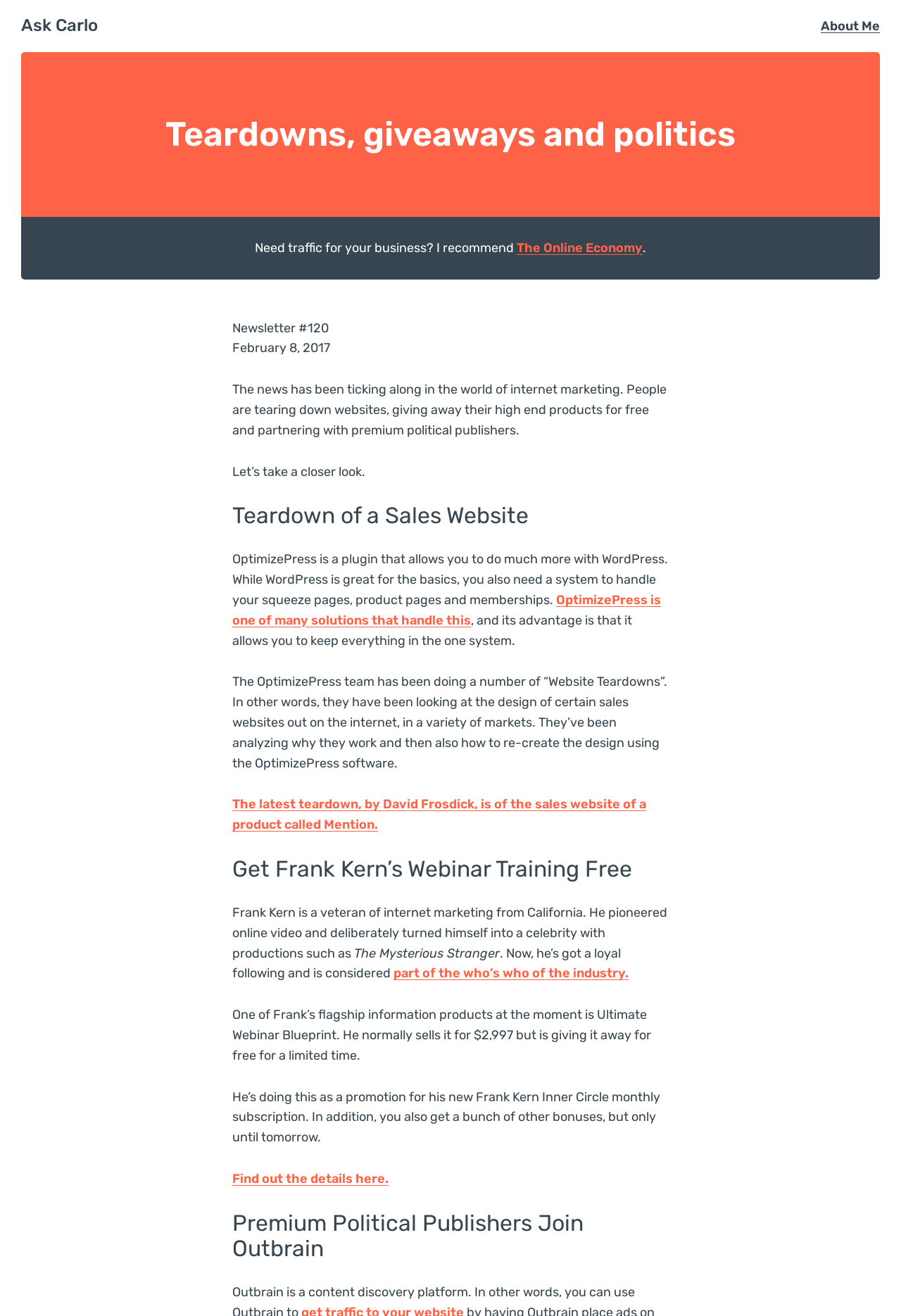Answer the question using only a single word or phrase: 
What is the name of the plugin mentioned in the text?

OptimizePress